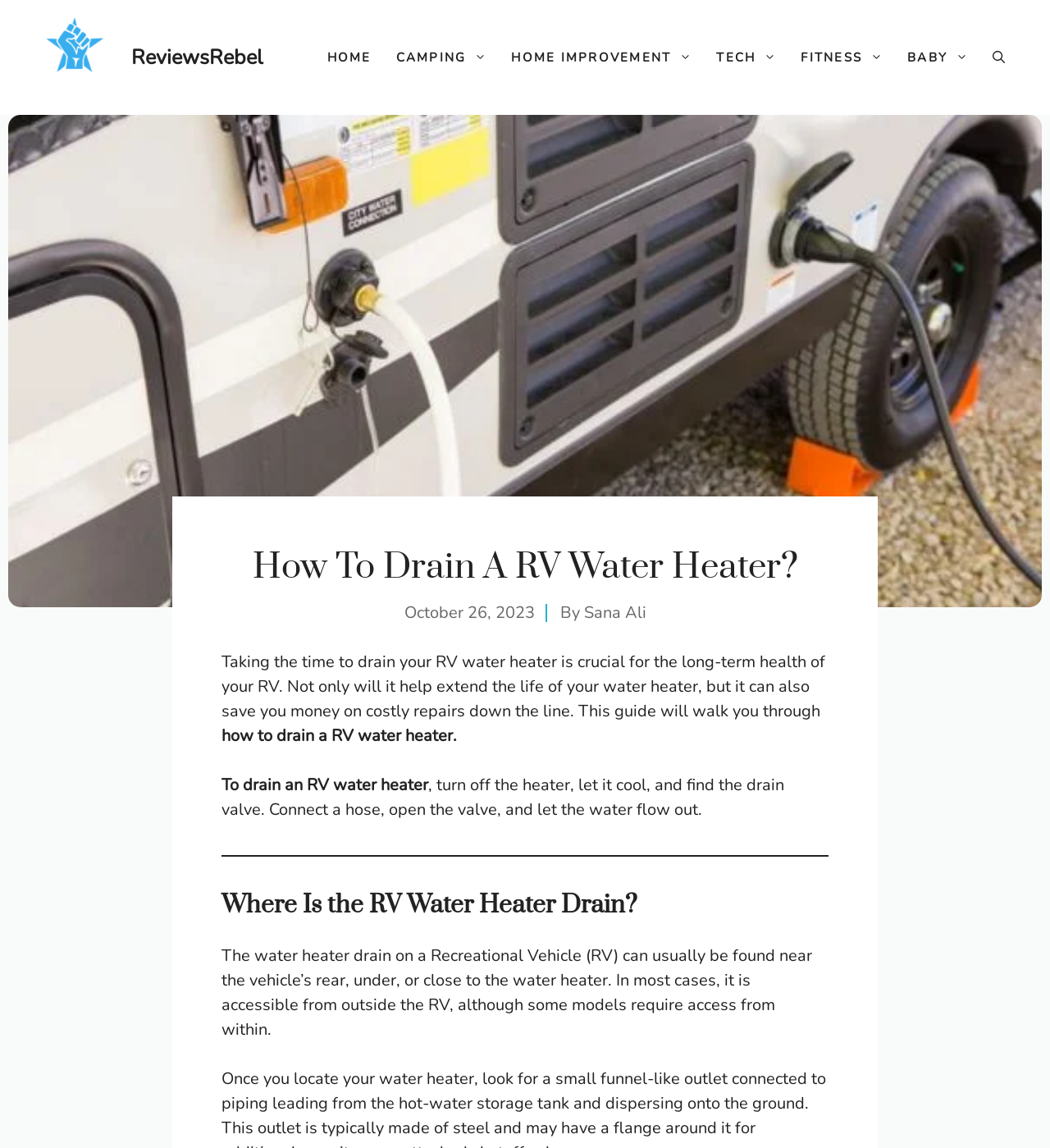Who wrote this article?
Please give a well-detailed answer to the question.

The author's name is mentioned in the article, specifically in the section where it says 'By Sana Ali'.